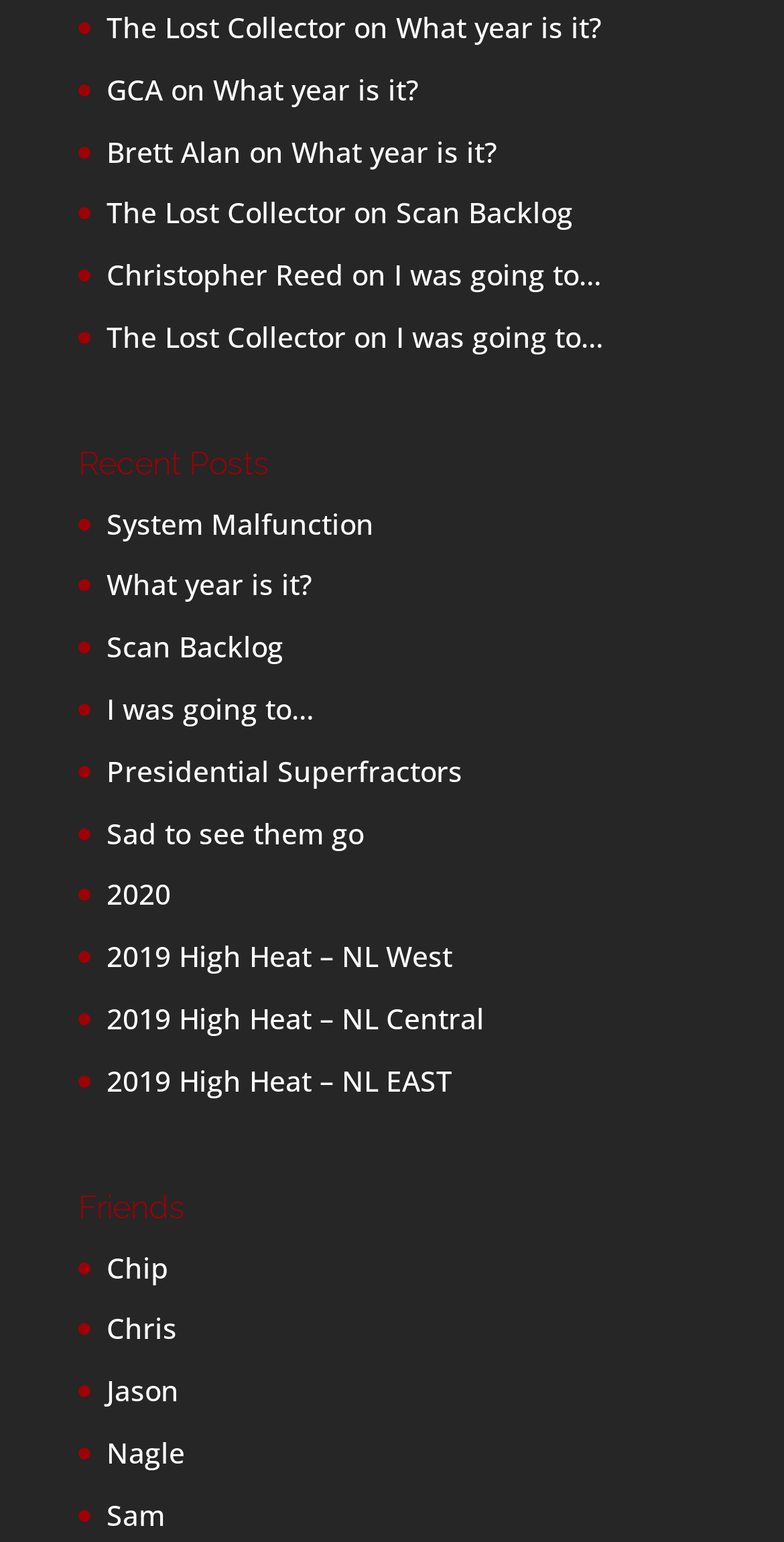Please specify the bounding box coordinates of the clickable region necessary for completing the following instruction: "Check 'Friends'". The coordinates must consist of four float numbers between 0 and 1, i.e., [left, top, right, bottom].

[0.1, 0.772, 0.236, 0.806]